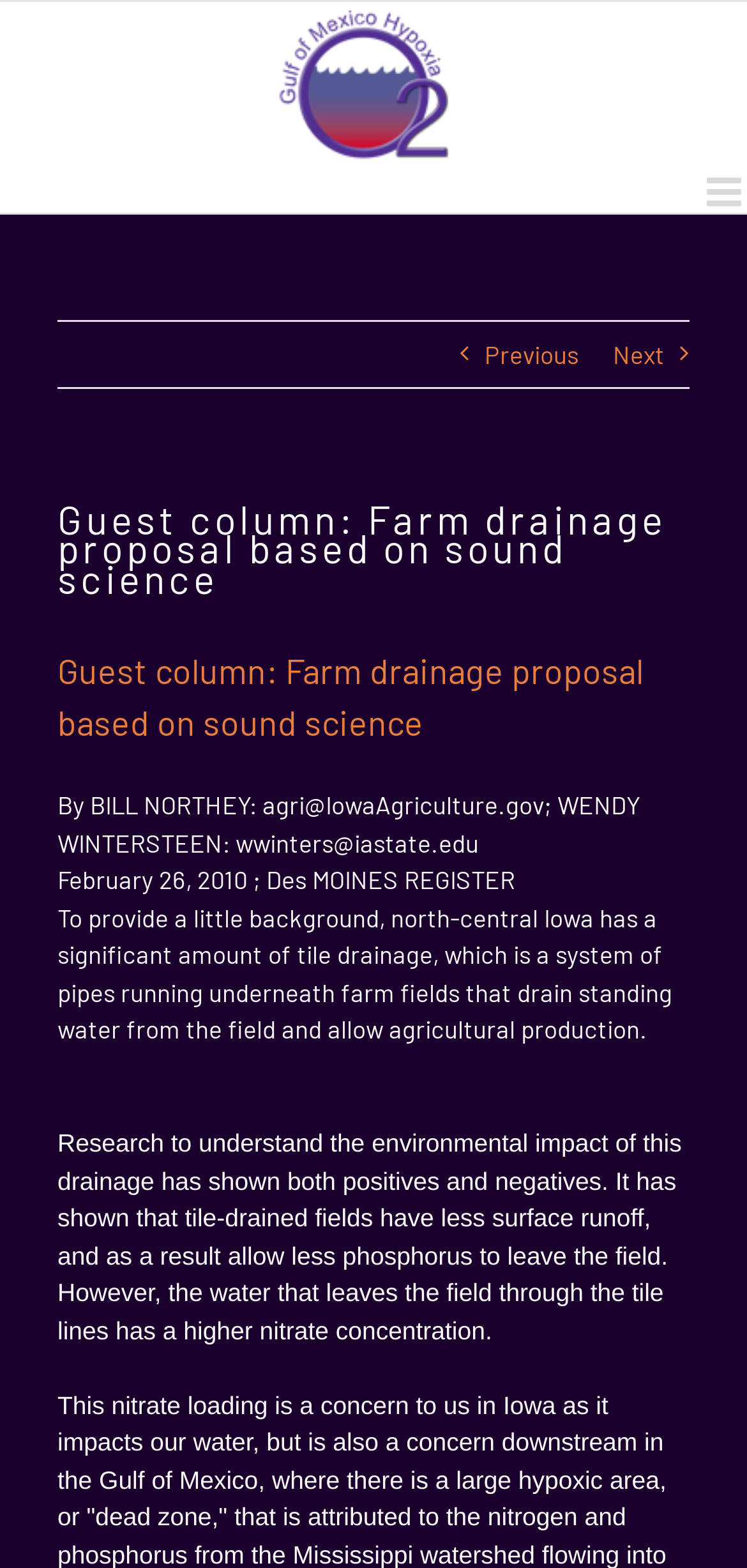What is a negative impact of tile drainage?
From the image, respond with a single word or phrase.

higher nitrate concentration